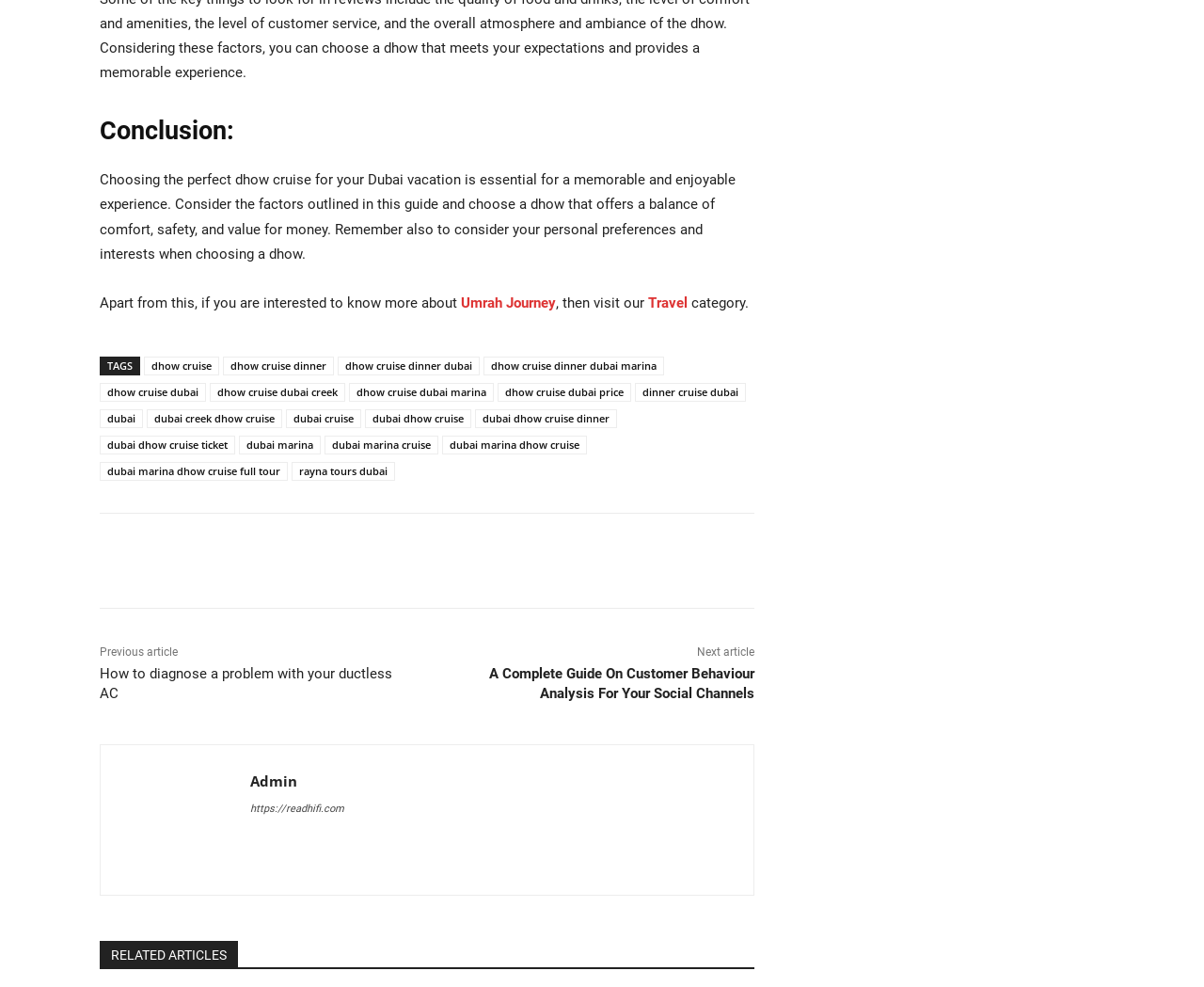Provide the bounding box coordinates of the HTML element described by the text: "dubai dhow cruise dinner".

[0.395, 0.414, 0.512, 0.434]